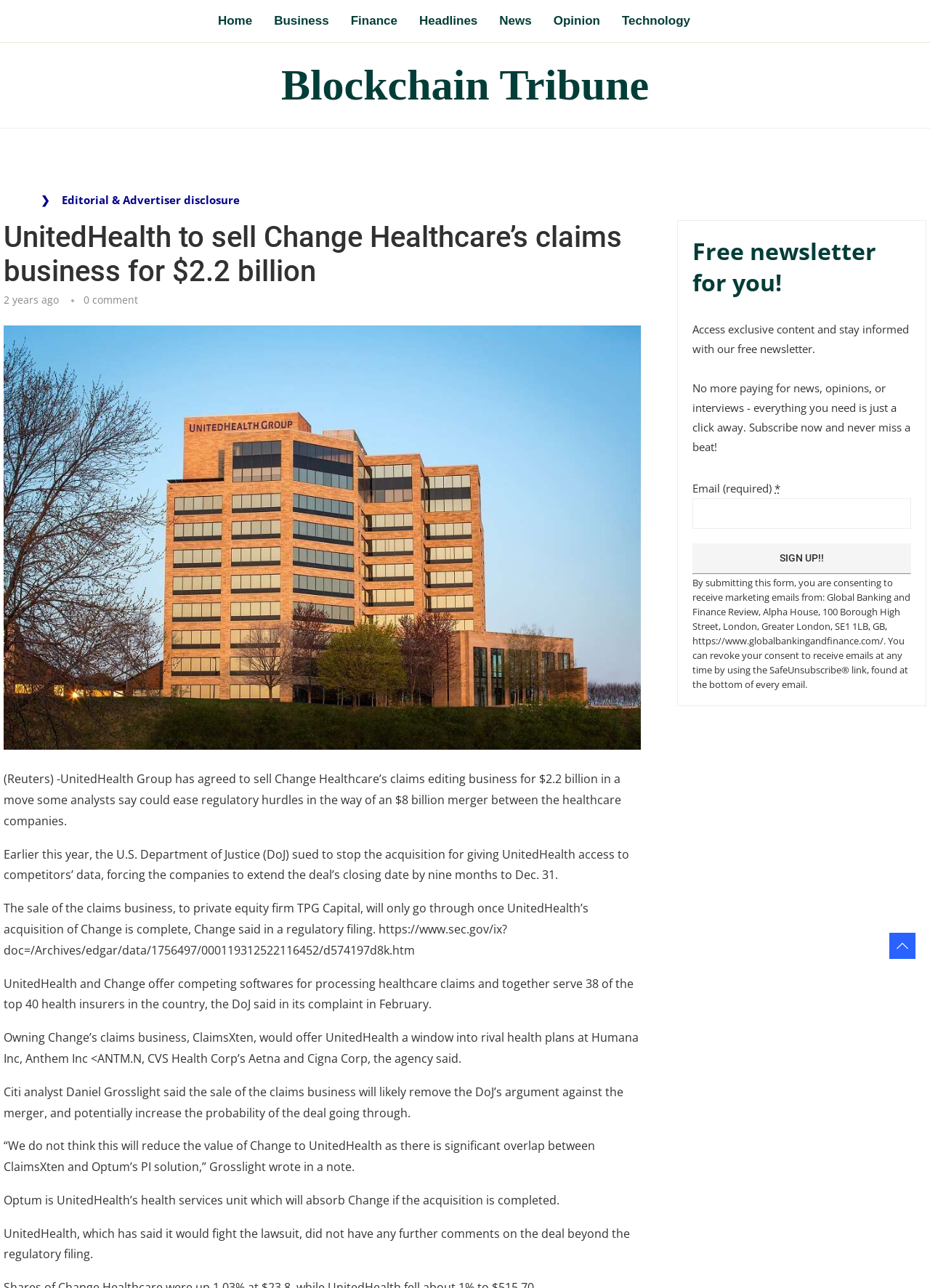What is the name of the company selling Change Healthcare's claims business?
Based on the visual details in the image, please answer the question thoroughly.

The answer can be found in the article's content, specifically in the sentence 'UnitedHealth Group has agreed to sell Change Healthcare’s claims editing business for $2.2 billion...' which indicates that UnitedHealth Group is the company selling Change Healthcare's claims business.